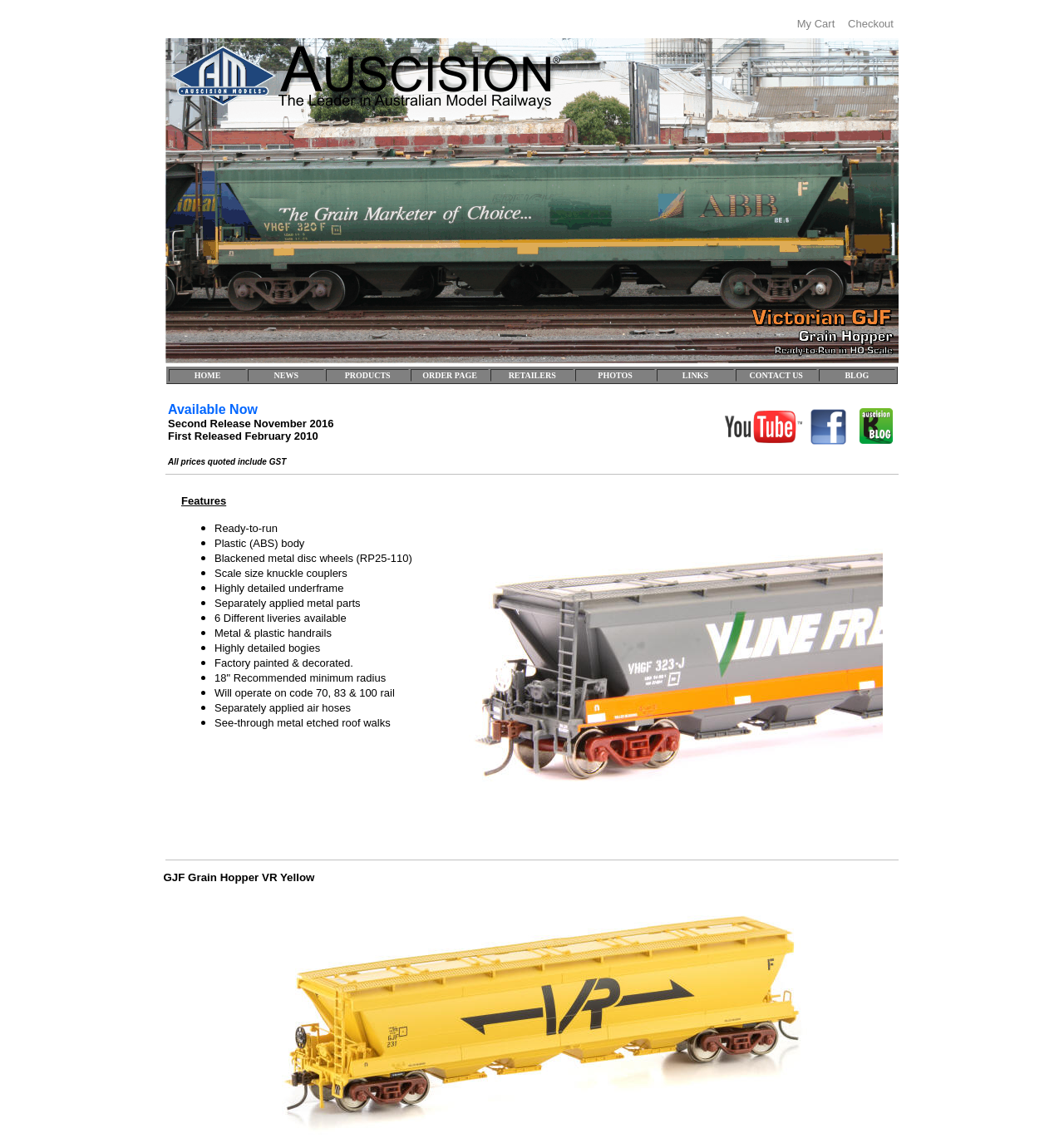Given the element description: "My Cart", predict the bounding box coordinates of the UI element it refers to, using four float numbers between 0 and 1, i.e., [left, top, right, bottom].

[0.749, 0.014, 0.785, 0.026]